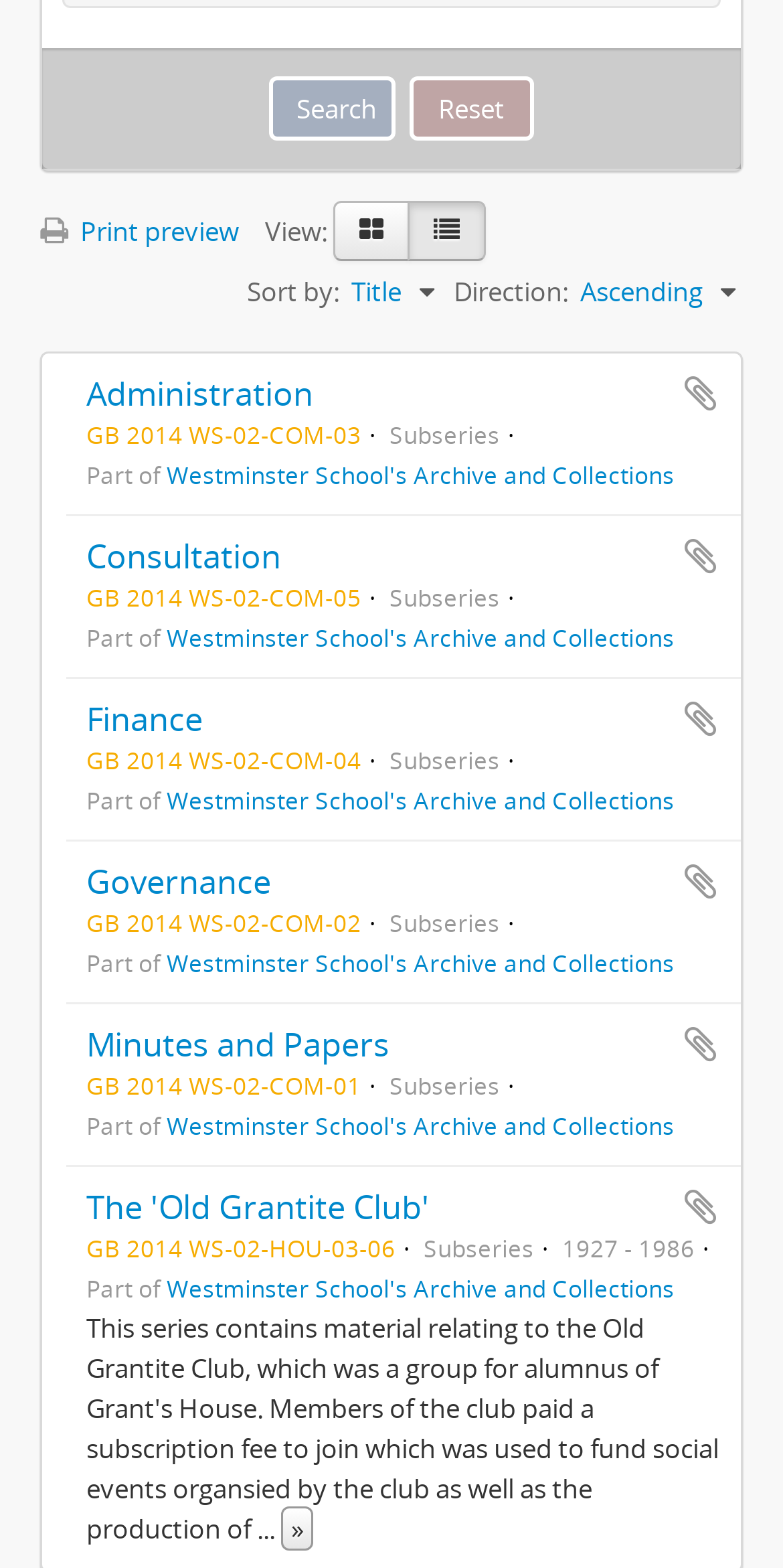What is the subseries of 'GB 2014 WS-02-COM-03'?
Please respond to the question with a detailed and informative answer.

The subseries of 'GB 2014 WS-02-COM-03' is specified as 'Subseries', which is a category or classification of the item.